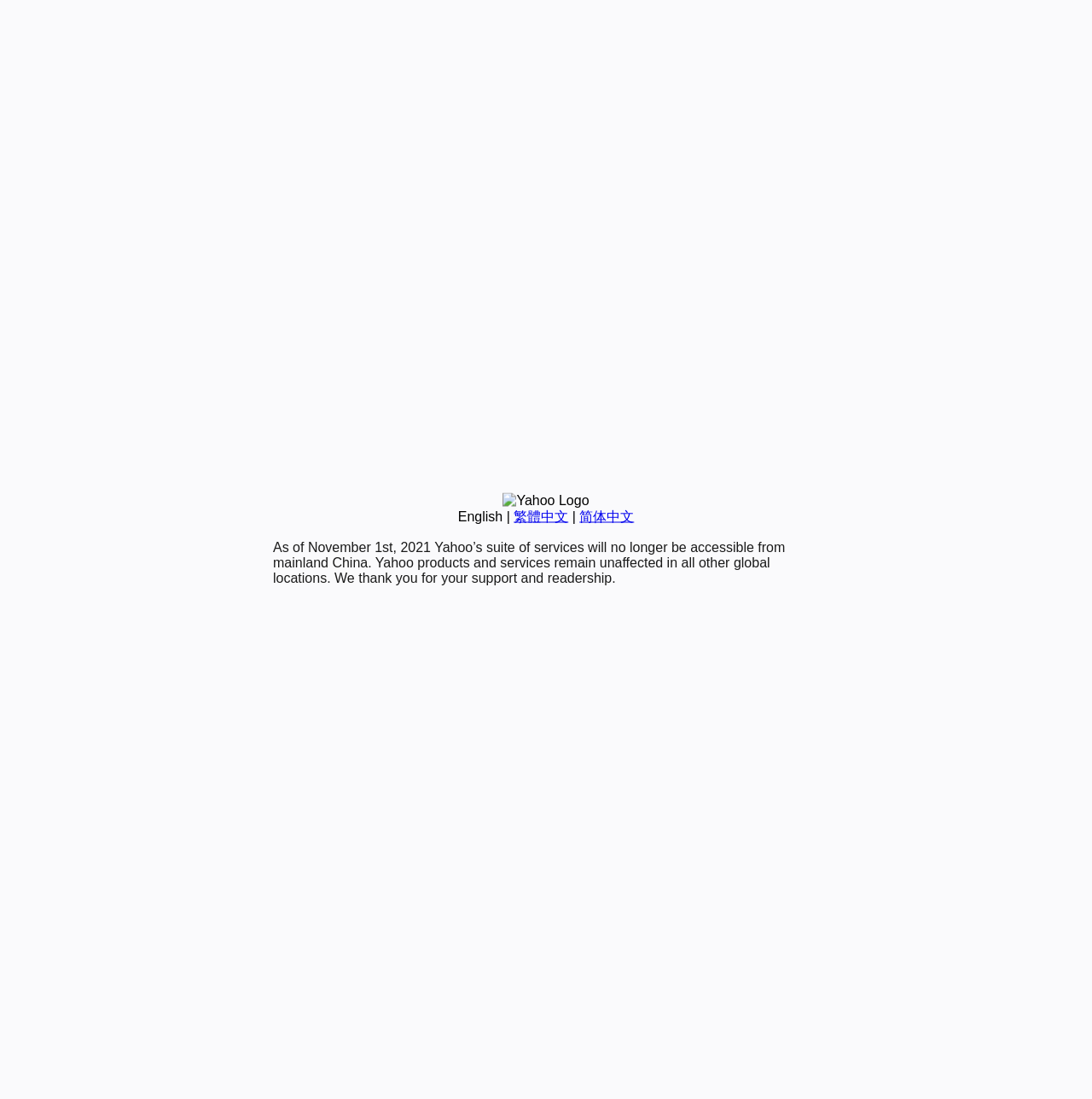For the following element description, predict the bounding box coordinates in the format (top-left x, top-left y, bottom-right x, bottom-right y). All values should be floating point numbers between 0 and 1. Description: English

[0.419, 0.463, 0.46, 0.476]